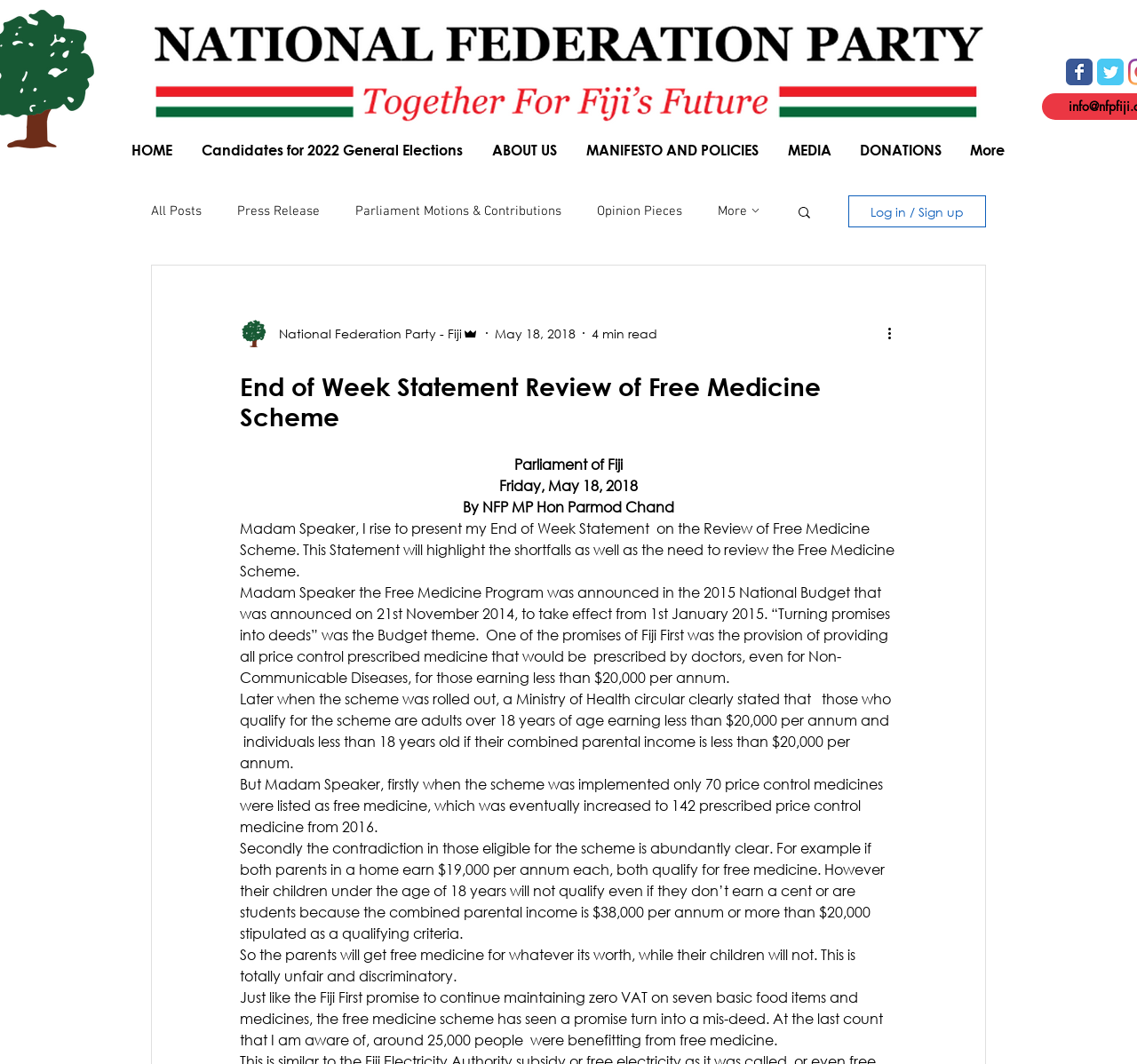Reply to the question below using a single word or brief phrase:
How many people were benefitting from free medicine at the last count?

around 25,000